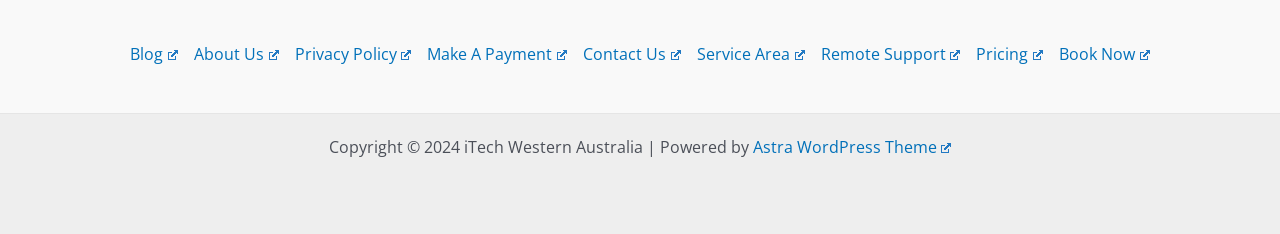Locate the bounding box for the described UI element: "Book Now". Ensure the coordinates are four float numbers between 0 and 1, formatted as [left, top, right, bottom].

[0.821, 0.175, 0.898, 0.292]